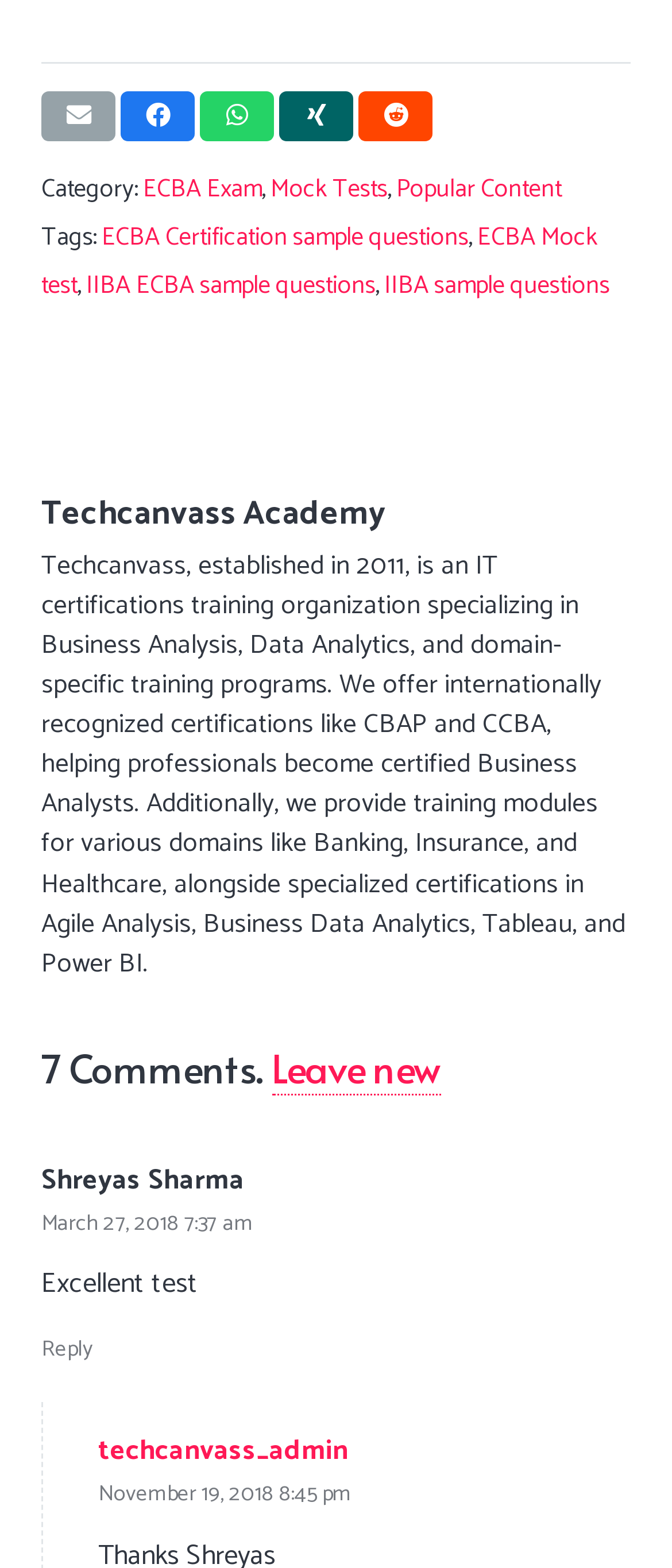Pinpoint the bounding box coordinates of the clickable element needed to complete the instruction: "Reply to Shreyas Sharma". The coordinates should be provided as four float numbers between 0 and 1: [left, top, right, bottom].

[0.062, 0.849, 0.138, 0.872]